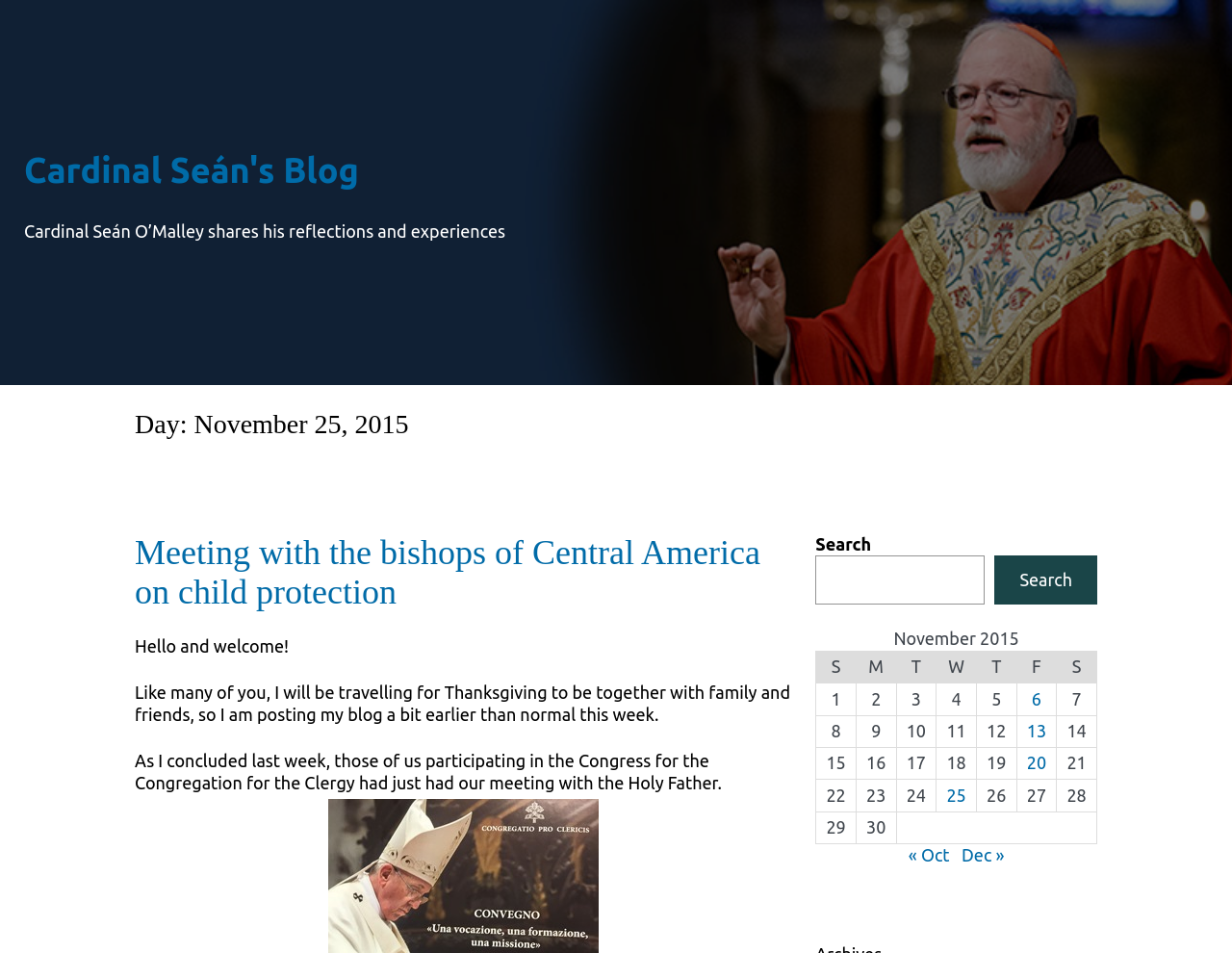Based on the provided description, "Search", find the bounding box of the corresponding UI element in the screenshot.

[0.807, 0.583, 0.891, 0.635]